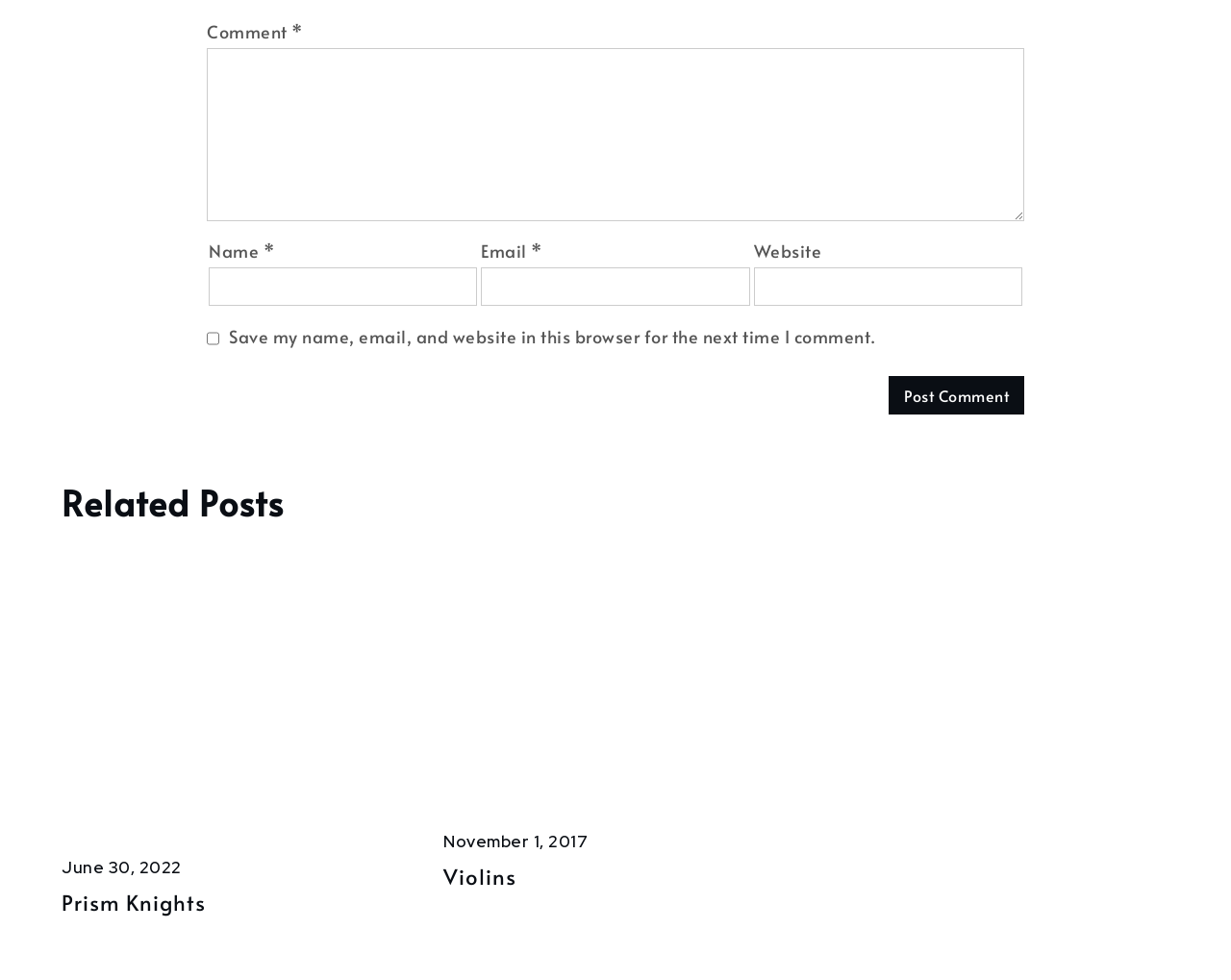Given the webpage screenshot, identify the bounding box of the UI element that matches this description: "#why Cube Boxes packaging".

None